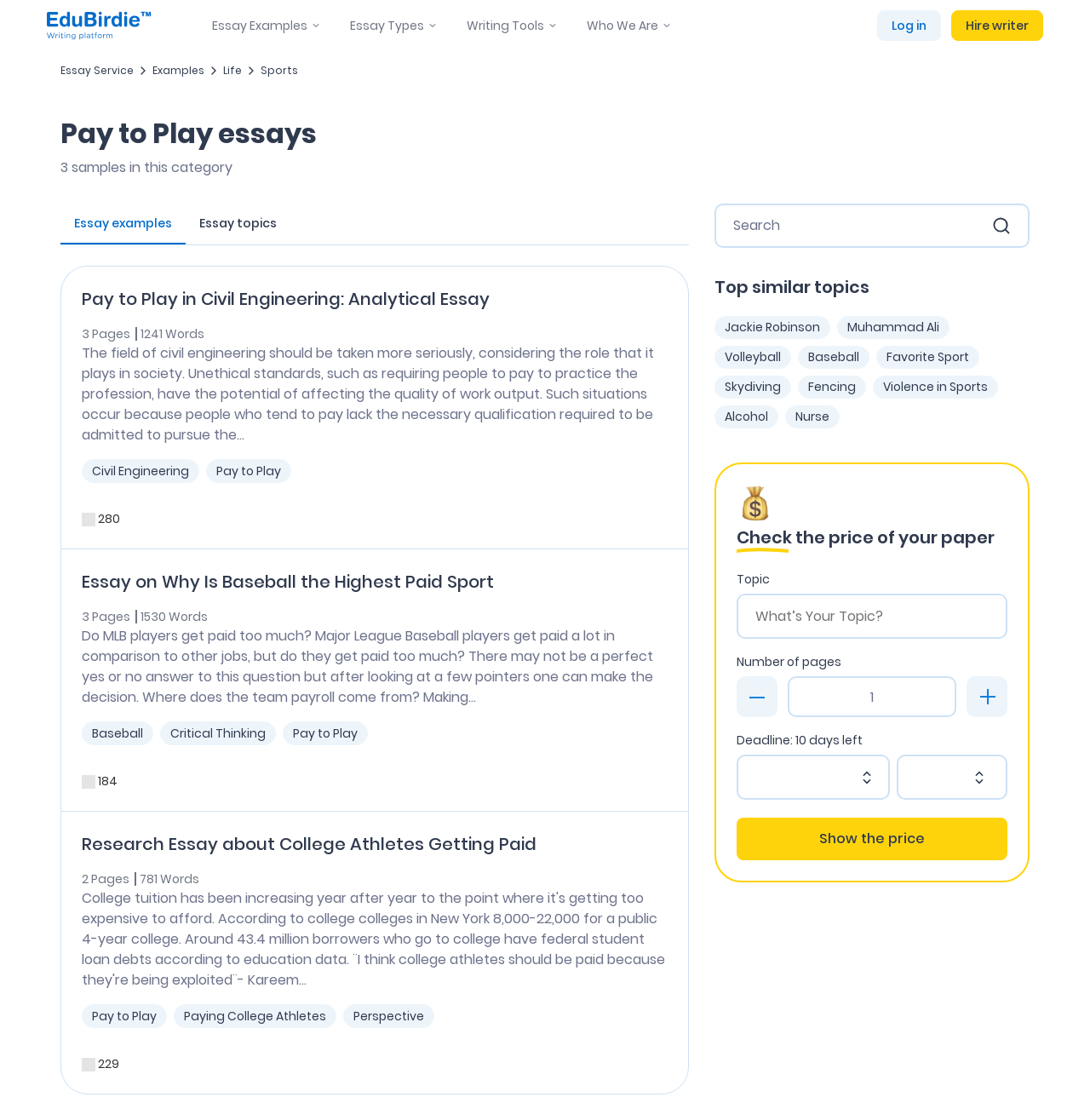Please identify the bounding box coordinates of the element that needs to be clicked to execute the following command: "Show the price". Provide the bounding box using four float numbers between 0 and 1, formatted as [left, top, right, bottom].

[0.676, 0.73, 0.924, 0.768]